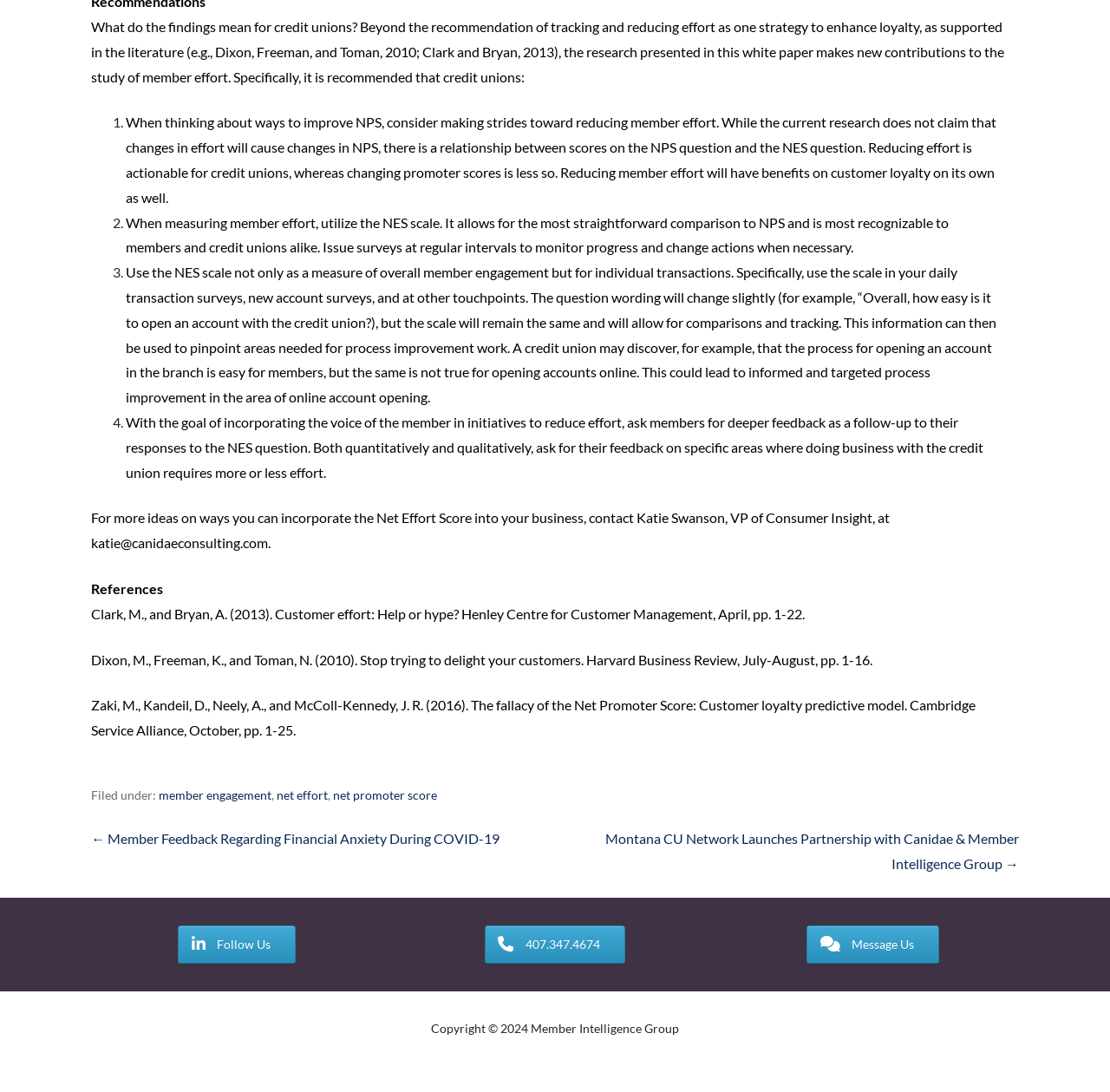Locate the bounding box coordinates of the area to click to fulfill this instruction: "View the previous post 'Member Feedback Regarding Financial Anxiety During COVID-19'". The bounding box should be presented as four float numbers between 0 and 1, in the order [left, top, right, bottom].

[0.082, 0.76, 0.45, 0.776]